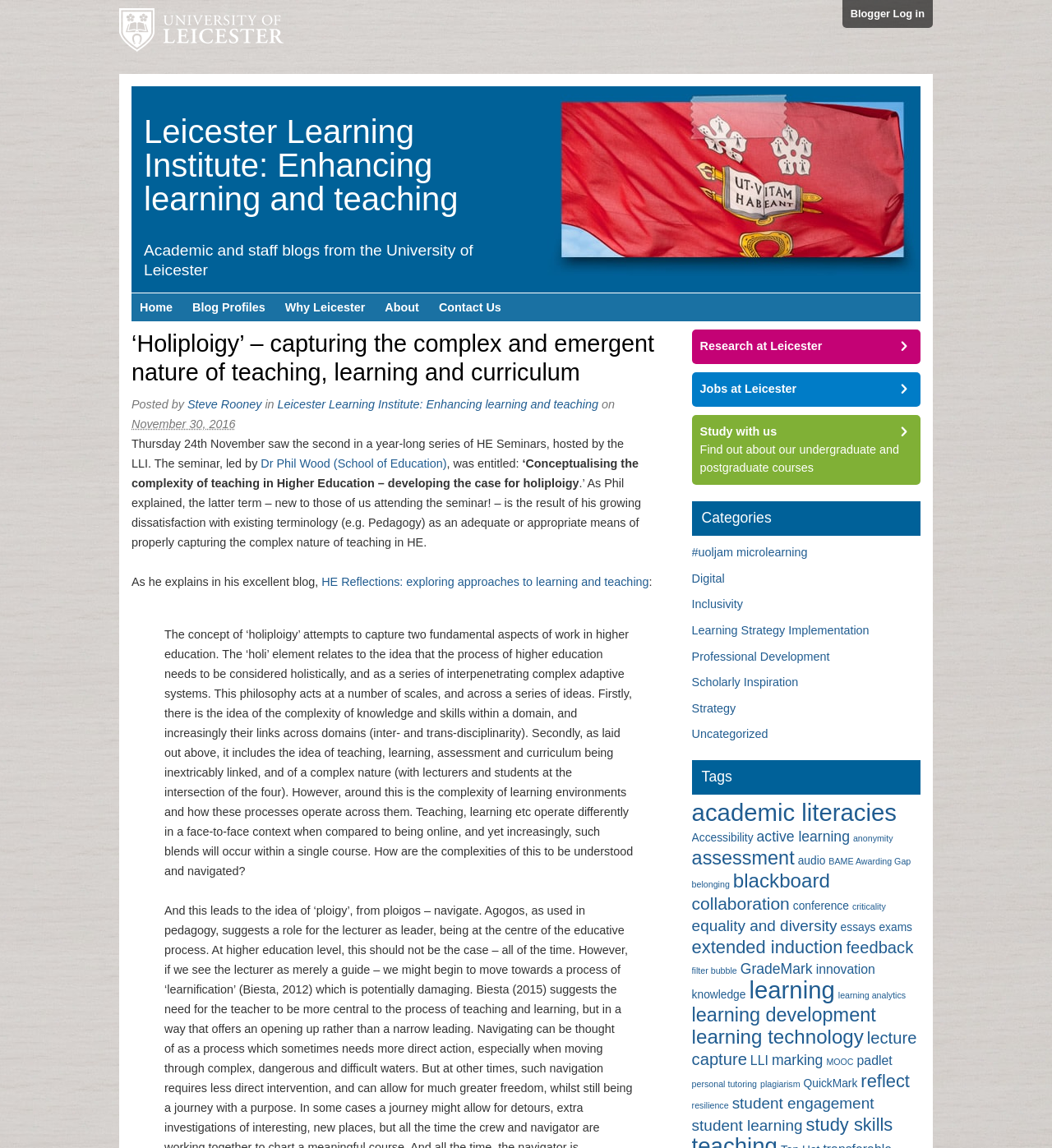Respond to the question below with a single word or phrase:
Who is the author of the blog post?

Steve Rooney